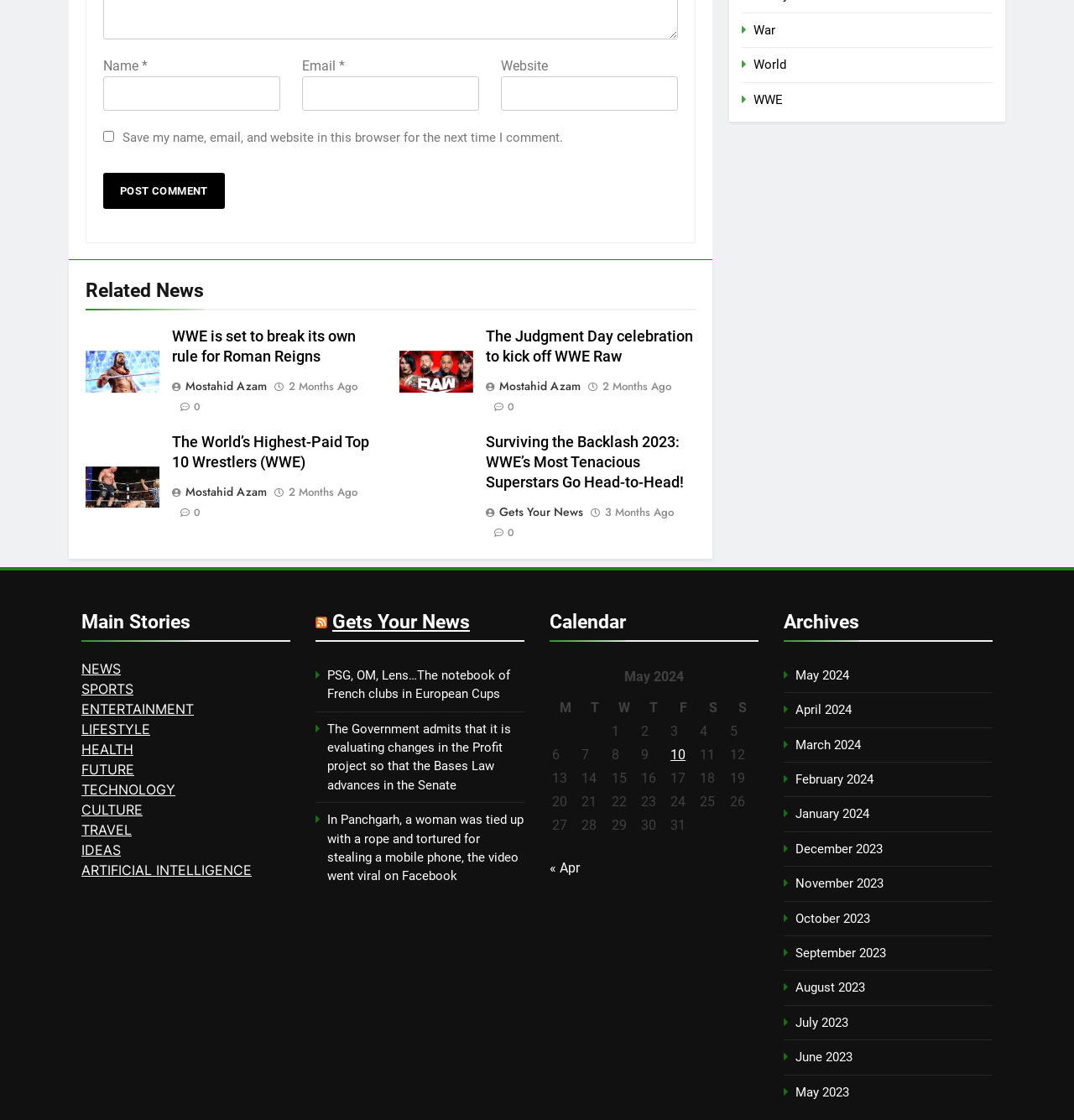Find the bounding box coordinates of the area to click in order to follow the instruction: "Enter your name".

[0.096, 0.068, 0.261, 0.099]